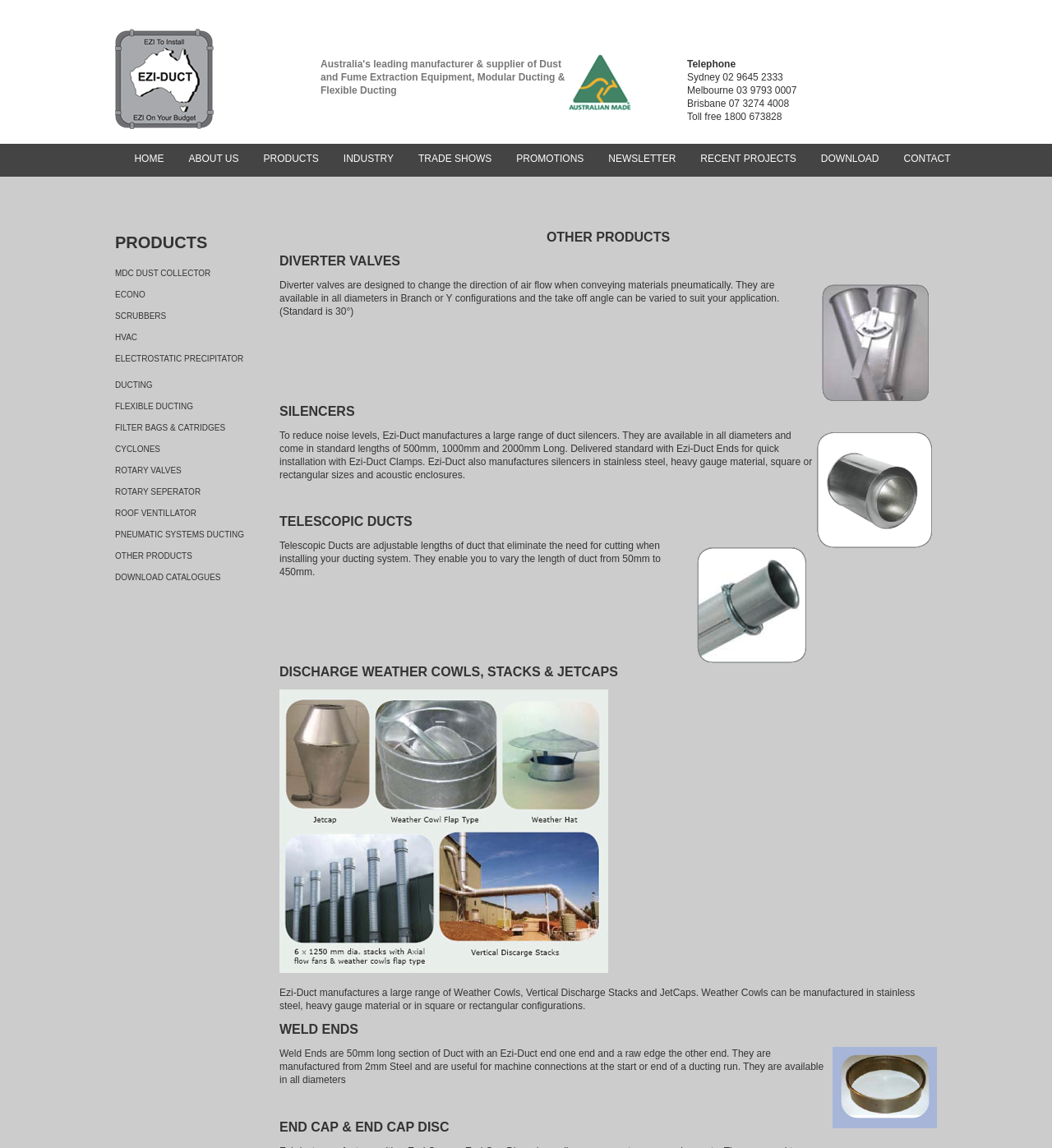What is the function of silencers?
Provide a detailed and well-explained answer to the question.

The webpage explains that silencers are used to reduce noise levels, and they are available in various lengths and materials, including stainless steel and heavy gauge material, to suit different applications.